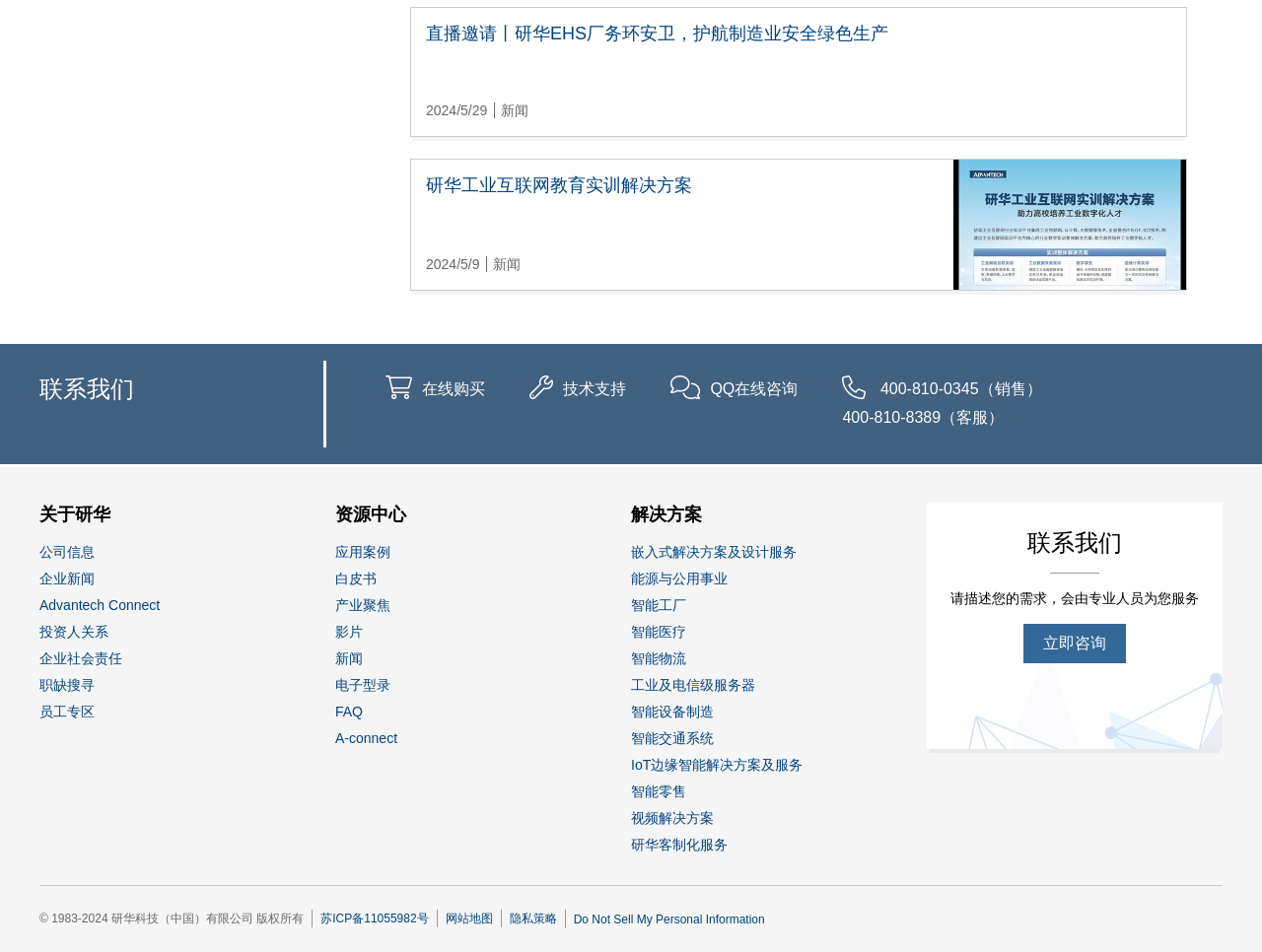Give a short answer to this question using one word or a phrase:
What is the category of the link '智能工厂'?

解决方案